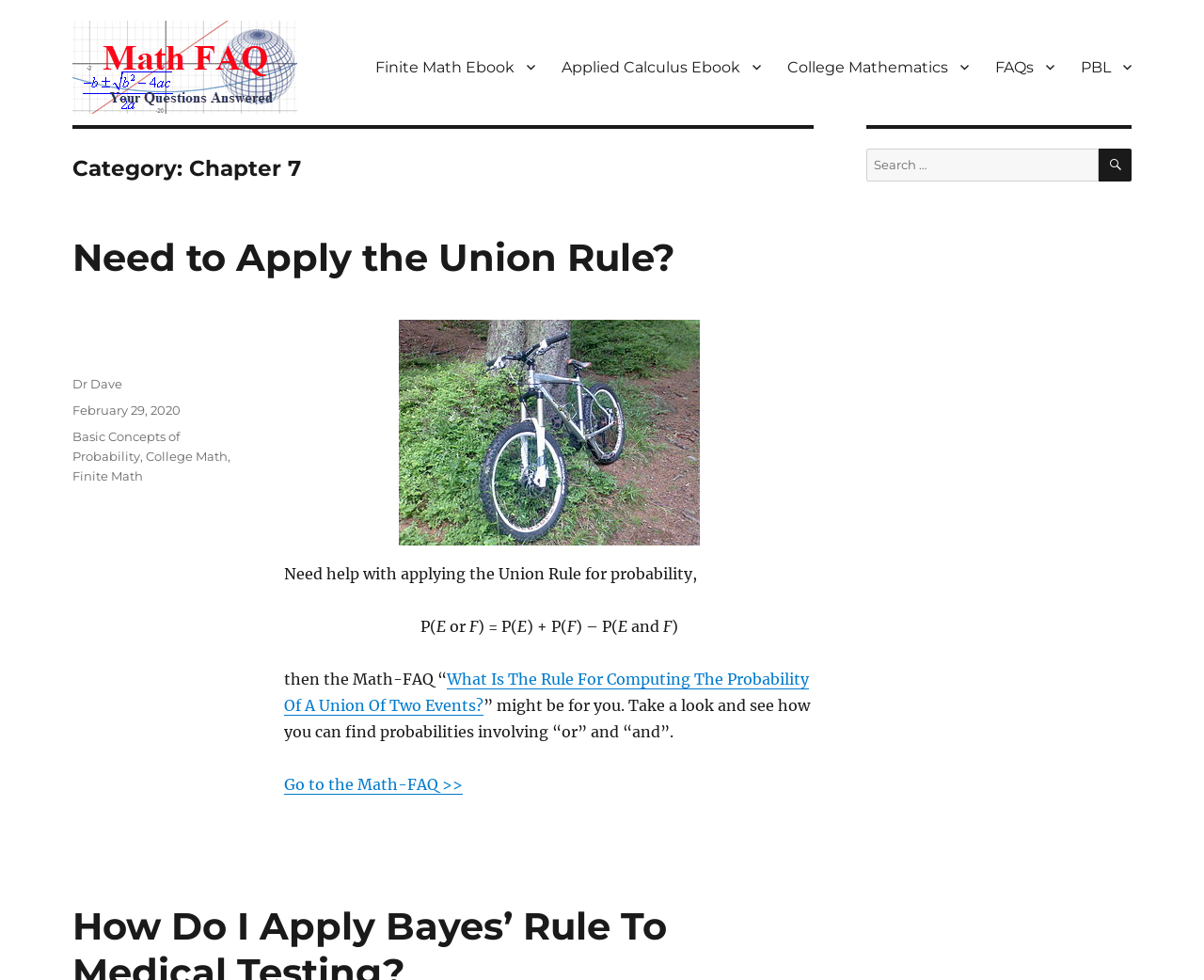Please find the bounding box coordinates of the section that needs to be clicked to achieve this instruction: "Search for a topic".

[0.72, 0.152, 0.912, 0.185]